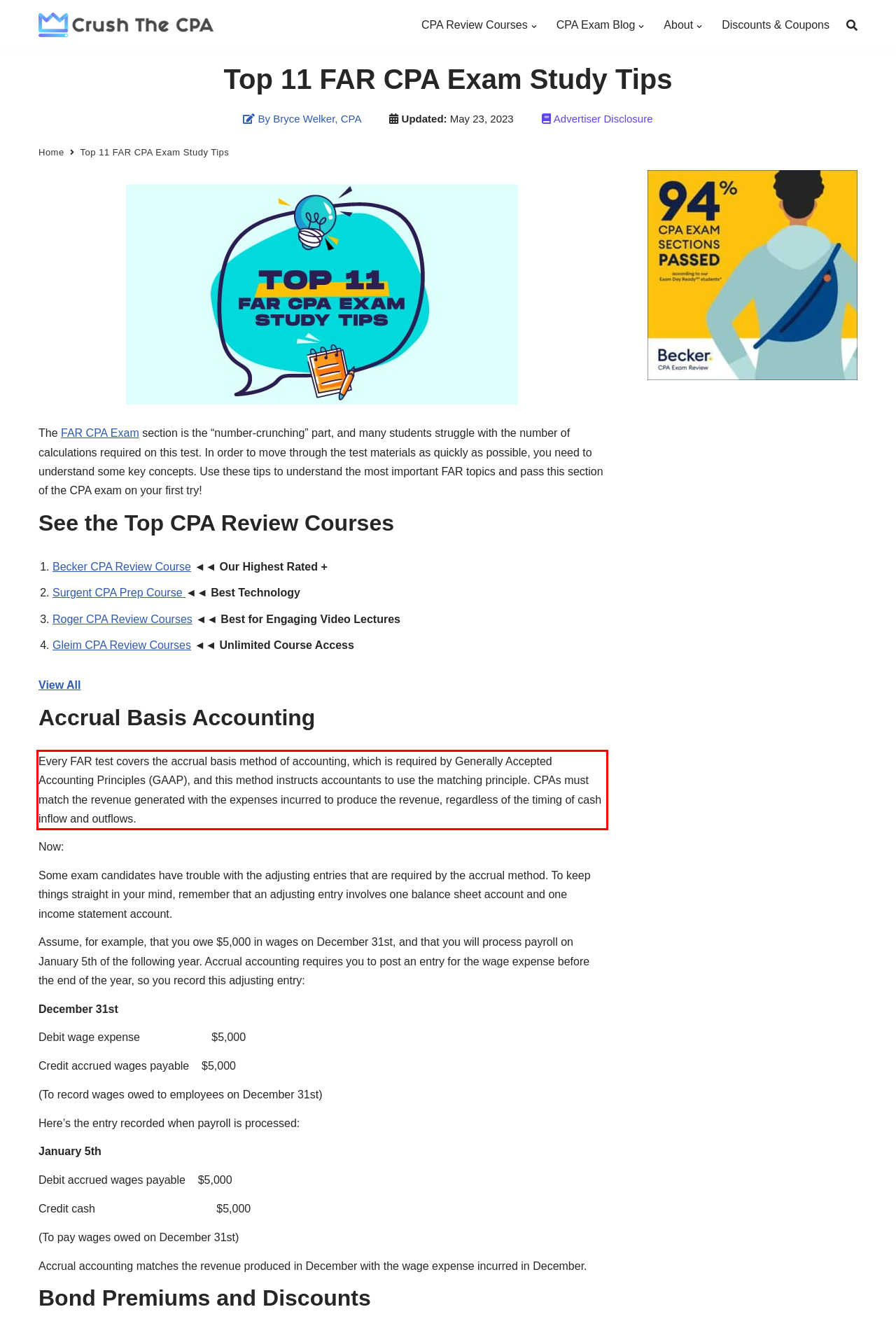Identify the red bounding box in the webpage screenshot and perform OCR to generate the text content enclosed.

Every FAR test covers the accrual basis method of accounting, which is required by Generally Accepted Accounting Principles (GAAP), and this method instructs accountants to use the matching principle. CPAs must match the revenue generated with the expenses incurred to produce the revenue, regardless of the timing of cash inflow and outflows.